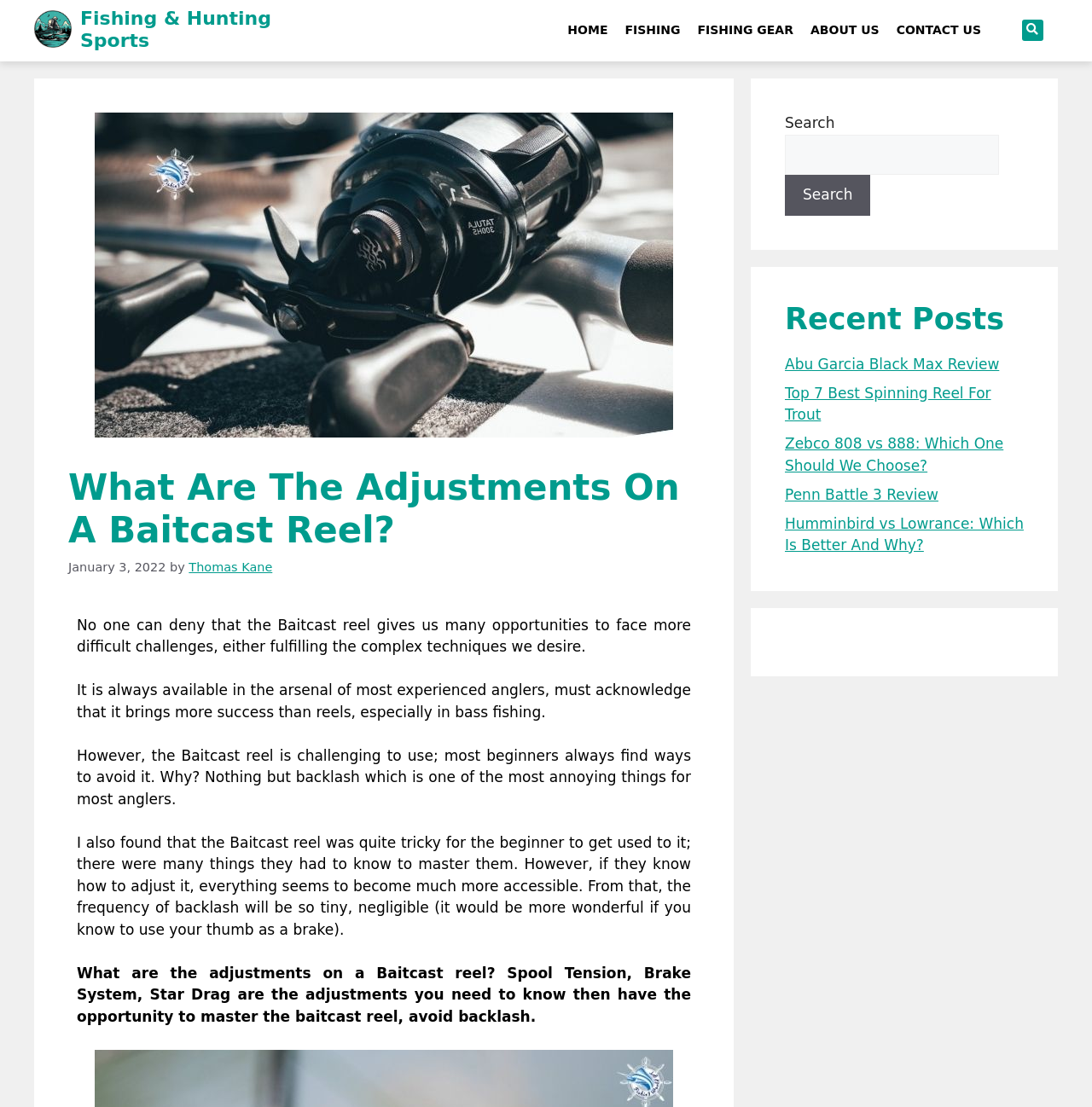Identify the bounding box coordinates for the UI element described as: "Thomas Kane". The coordinates should be provided as four floats between 0 and 1: [left, top, right, bottom].

[0.173, 0.506, 0.249, 0.518]